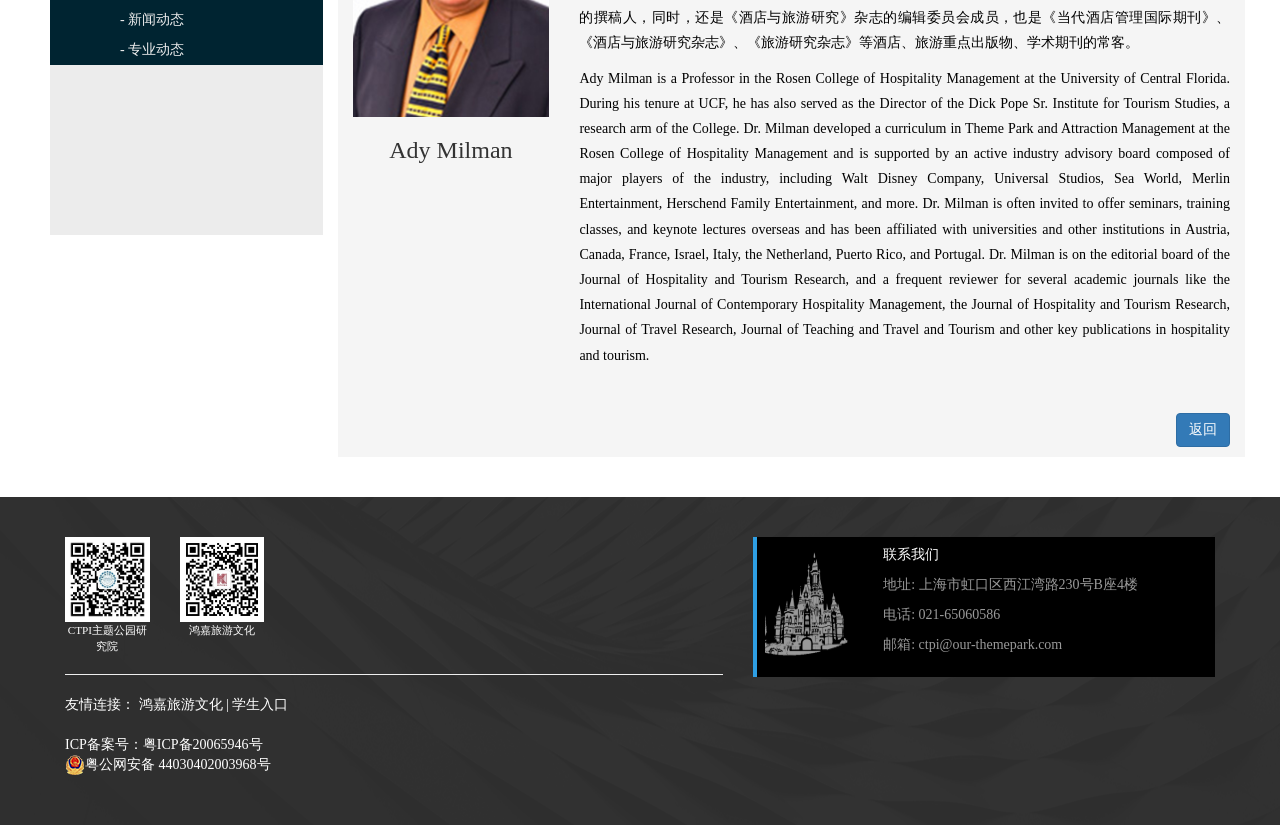Please find the bounding box coordinates in the format (top-left x, top-left y, bottom-right x, bottom-right y) for the given element description. Ensure the coordinates are floating point numbers between 0 and 1. Description: 鸿嘉旅游文化

[0.108, 0.844, 0.174, 0.863]